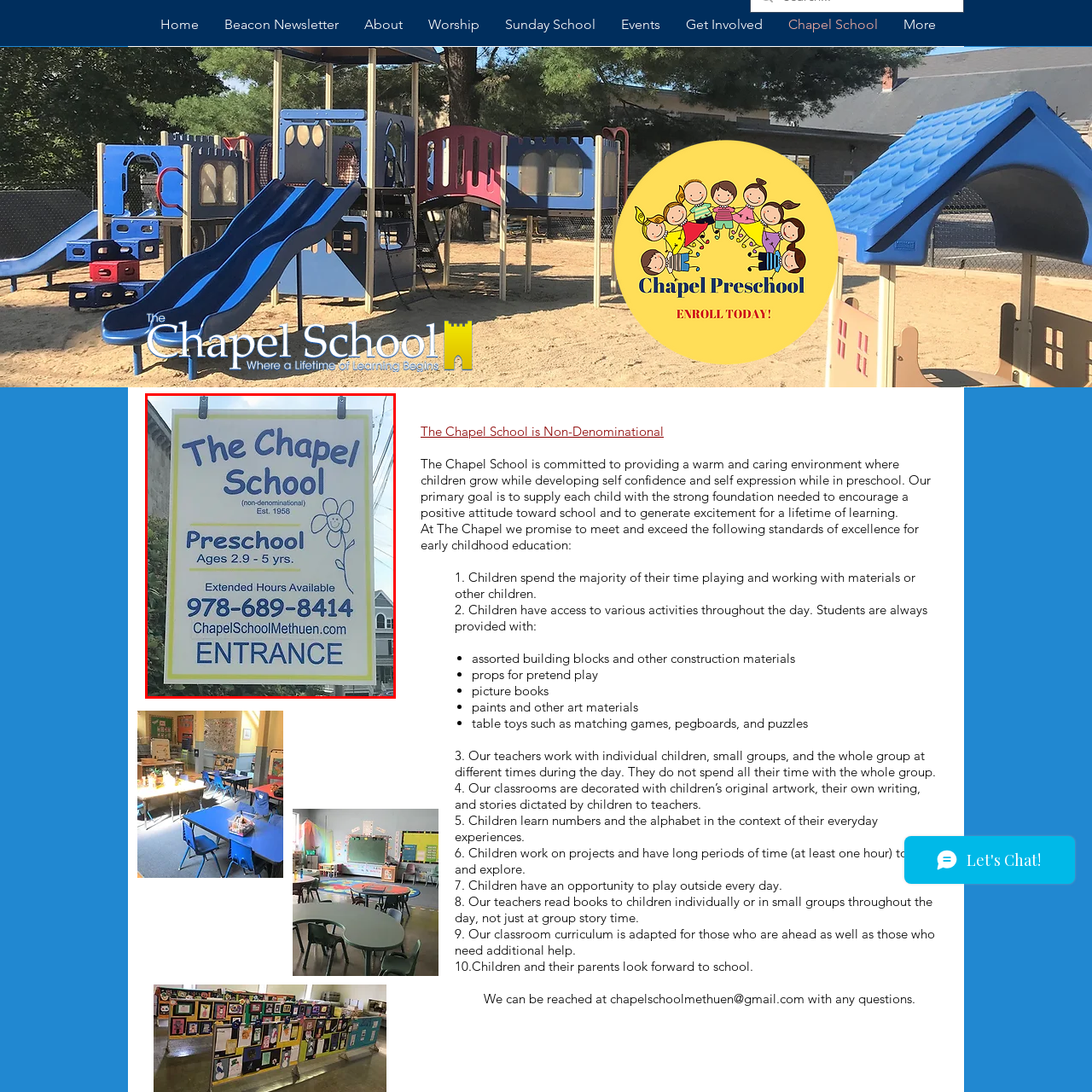What is the significance of the flower illustration on the sign?
Look closely at the part of the image outlined in red and give a one-word or short phrase answer.

Adds a friendly touch